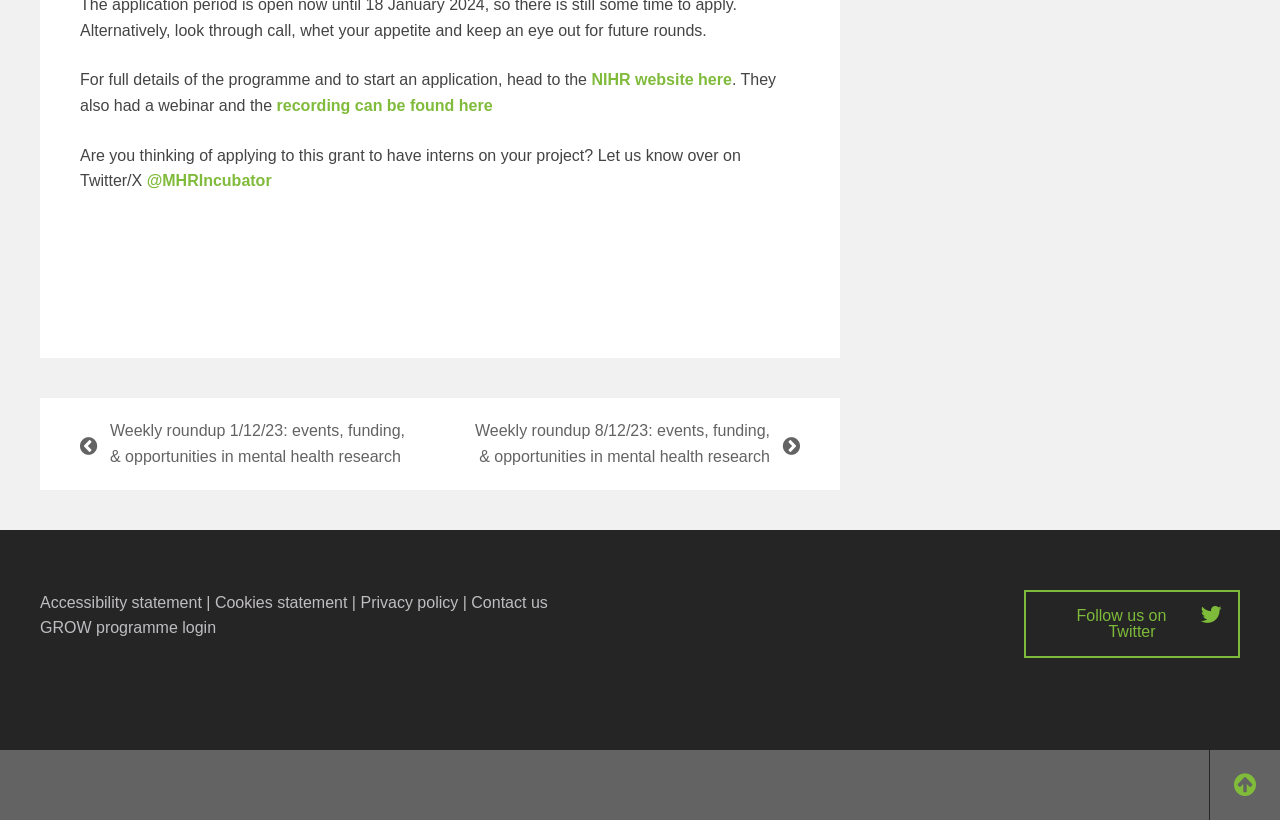What is the topic of the weekly roundups?
Can you offer a detailed and complete answer to this question?

The topic of the weekly roundups is mental health research, which can be inferred from the titles of the weekly roundups, 'Weekly roundup 1/12/23: events, funding, & opportunities in mental health research' and 'Weekly roundup 8/12/23: events, funding, & opportunities in mental health research'.